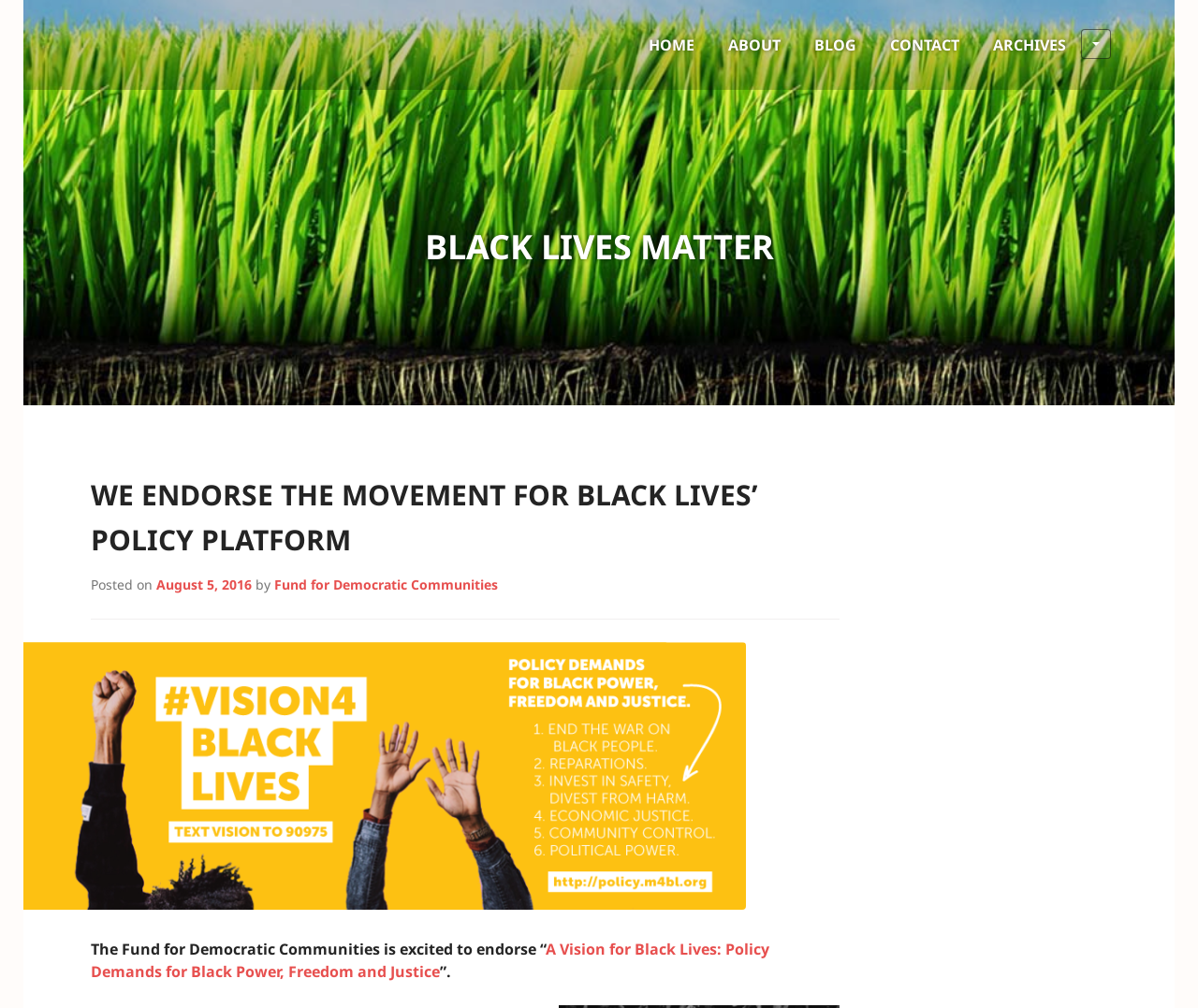Give an extensive and precise description of the webpage.

The webpage is about the Black Lives Matter movement and its policy platform, endorsed by the Fund for Democratic Communities. At the top, there is a heading "Fund for Democratic Communities" with a link to the same name. Below it, there are five navigation links: "HOME", "ABOUT", "BLOG", "CONTACT", and "ARCHIVES", aligned horizontally. 

To the right of the navigation links, there is an expandable button. Below the navigation links, there is a prominent heading "BLACK LIVES MATTER" that spans almost the entire width of the page. 

Under the "BLACK LIVES MATTER" heading, there is a section with a heading "WE ENDORSE THE MOVEMENT FOR BLACK LIVES’ POLICY PLATFORM" that contains a link to the policy platform. Below this heading, there is a paragraph with the text "Posted on August 5, 2016 by Fund for Democratic Communities". 

To the right of this paragraph, there is a large image banner with the text "Vision for Black Lives Banner". Below the image banner, there is a block of text that starts with "The Fund for Democratic Communities is excited to endorse “A Vision for Black Lives: Policy Demands for Black Power, Freedom and Justice”."